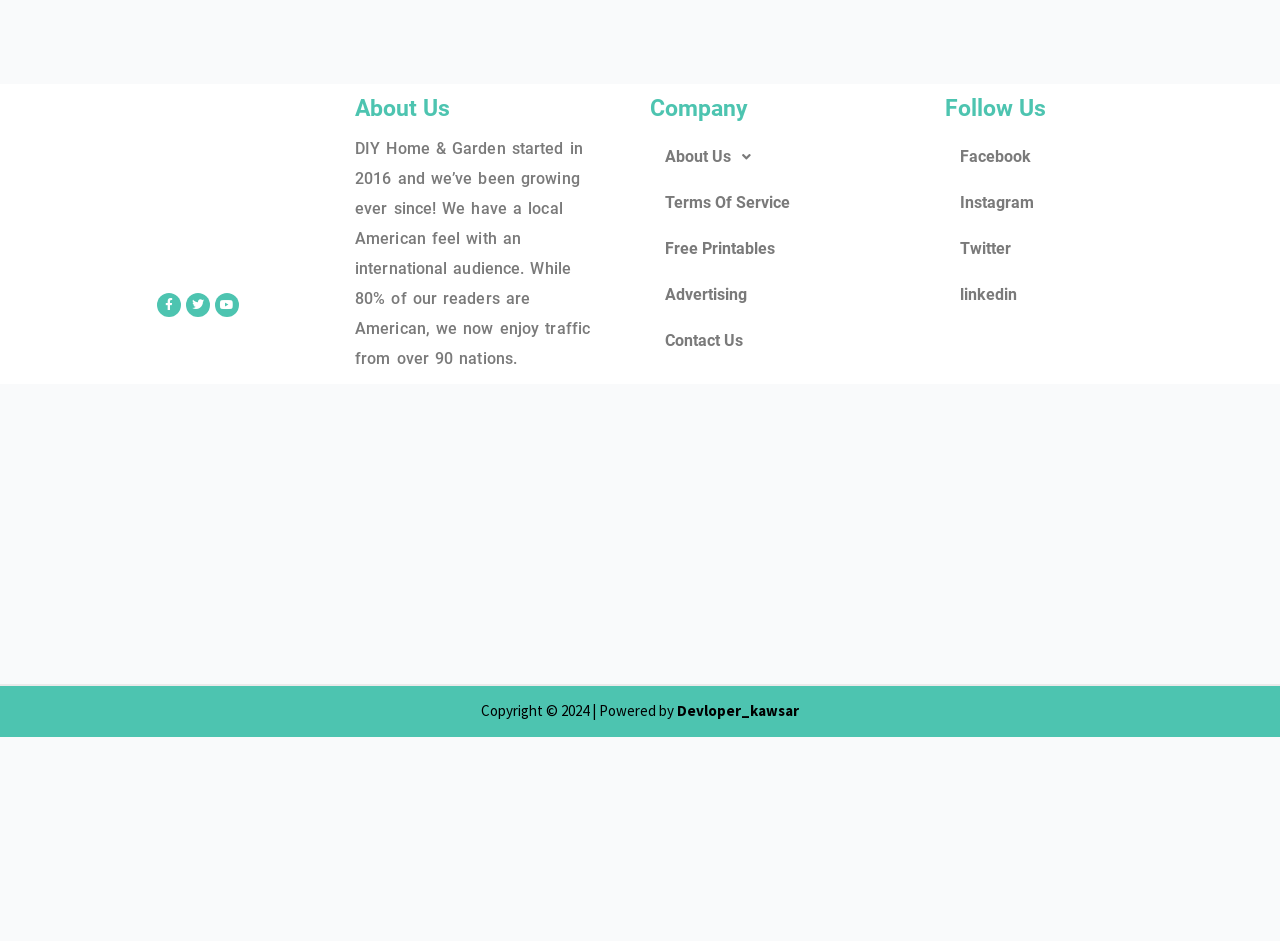Determine the bounding box coordinates for the area you should click to complete the following instruction: "Check Copyright information".

[0.376, 0.744, 0.529, 0.765]